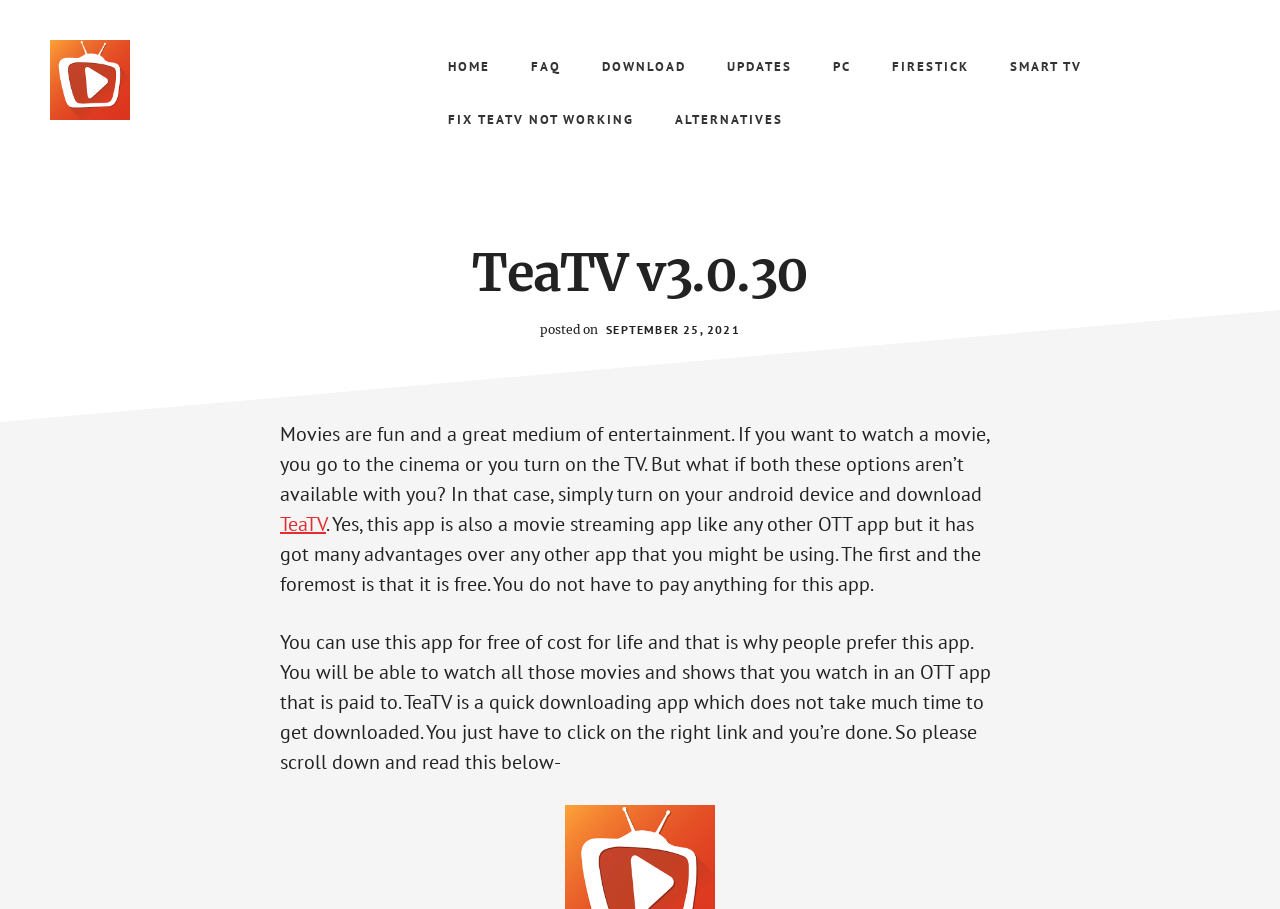Identify the coordinates of the bounding box for the element described below: "Fix TeaTV Not Working". Return the coordinates as four float numbers between 0 and 1: [left, top, right, bottom].

[0.336, 0.102, 0.509, 0.161]